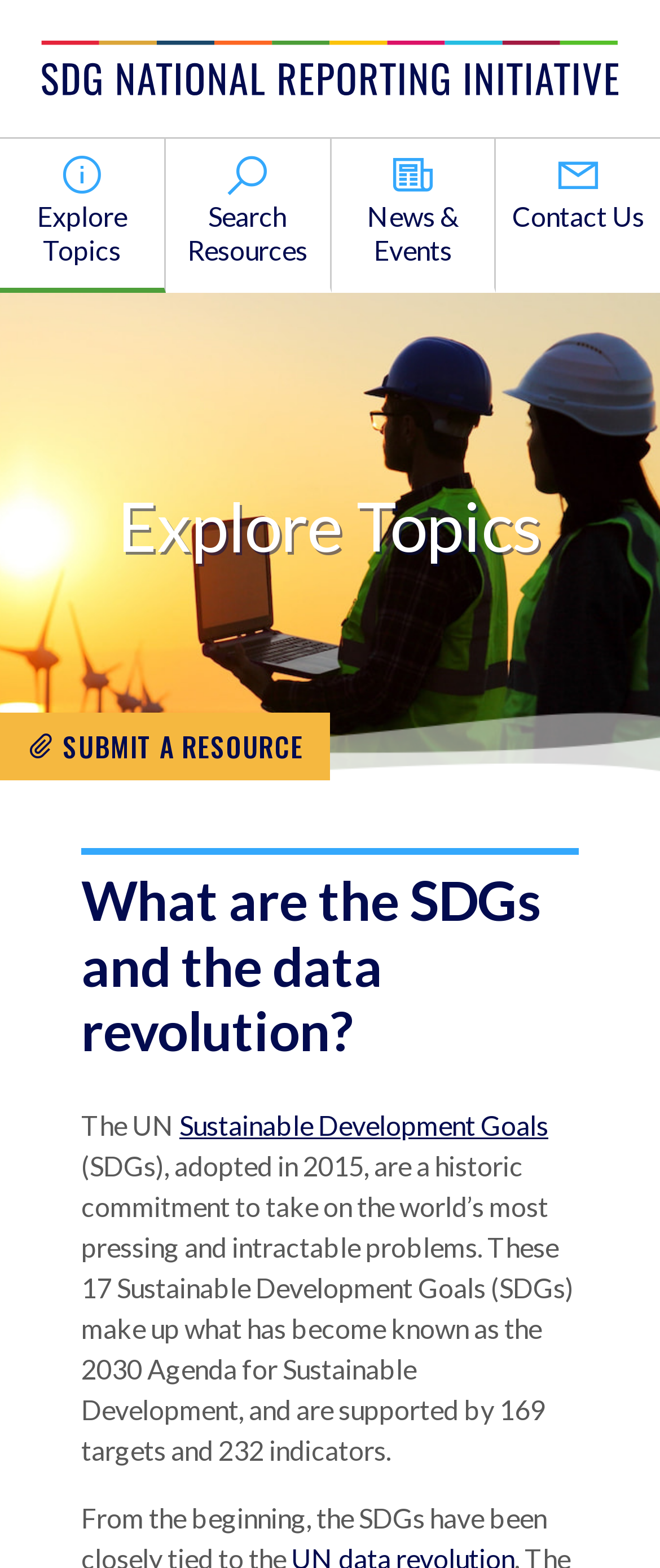Provide a thorough summary of the webpage.

The webpage is about the SDG National Reporting Initiative, which facilitates information-sharing for reporting on the UN Sustainable Development Goals (SDGs). 

At the top of the page, there is a navigation menu with five links: 'SDG National Reporting Initiative Home', 'Explore Topics', 'Search Resources', 'News & Events', and 'Contact Us'. The 'SDG National Reporting Initiative Home' link is accompanied by an image. 

Below the navigation menu, there is a heading 'Explore Topics' and a link 'SUBMIT A RESOURCE' on the left side. On the right side, there is a heading 'What are the SDGs and the data revolution?' followed by a paragraph of text that explains the UN Sustainable Development Goals (SDGs). The paragraph starts with the text 'The UN' and then provides a link to 'Sustainable Development Goals'. The text explains that the SDGs are a historic commitment to take on the world's most pressing problems and are supported by 169 targets and 232 indicators.